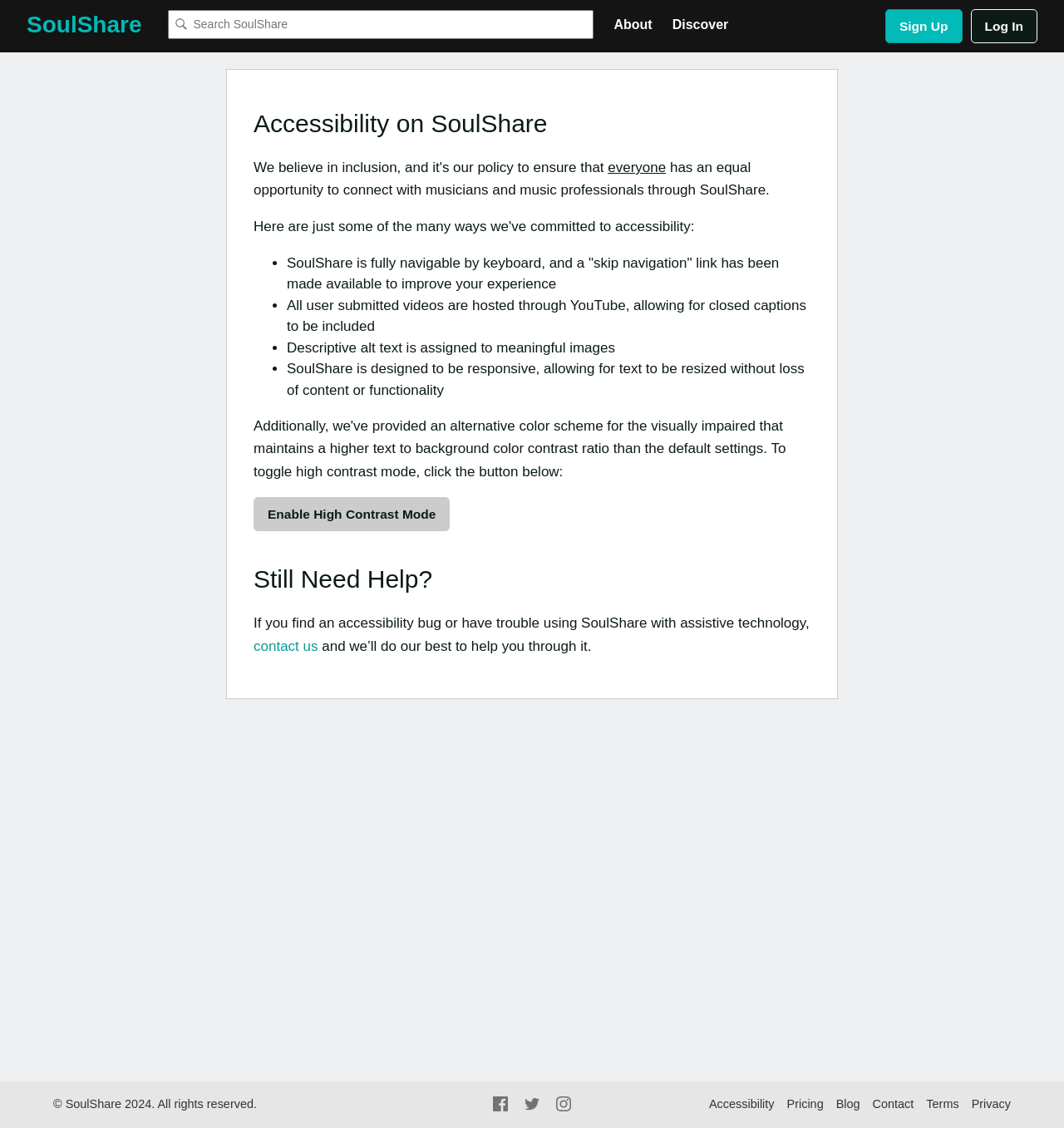What type of content is hosted through YouTube on SoulShare?
Please look at the screenshot and answer using one word or phrase.

User submitted videos